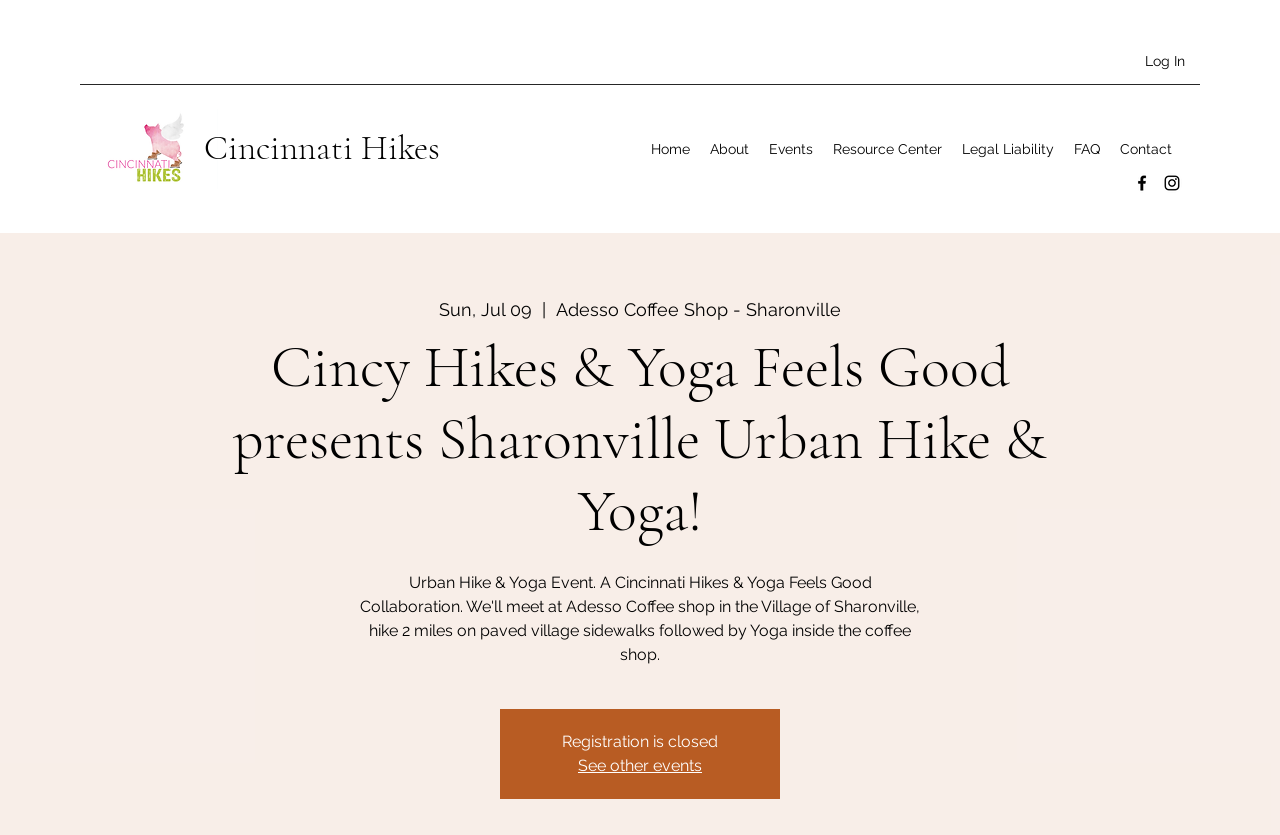What is the date of the event?
Give a thorough and detailed response to the question.

I found the answer by looking at the static text element 'Sun, Jul 09' on the webpage, which indicates the date of the event.